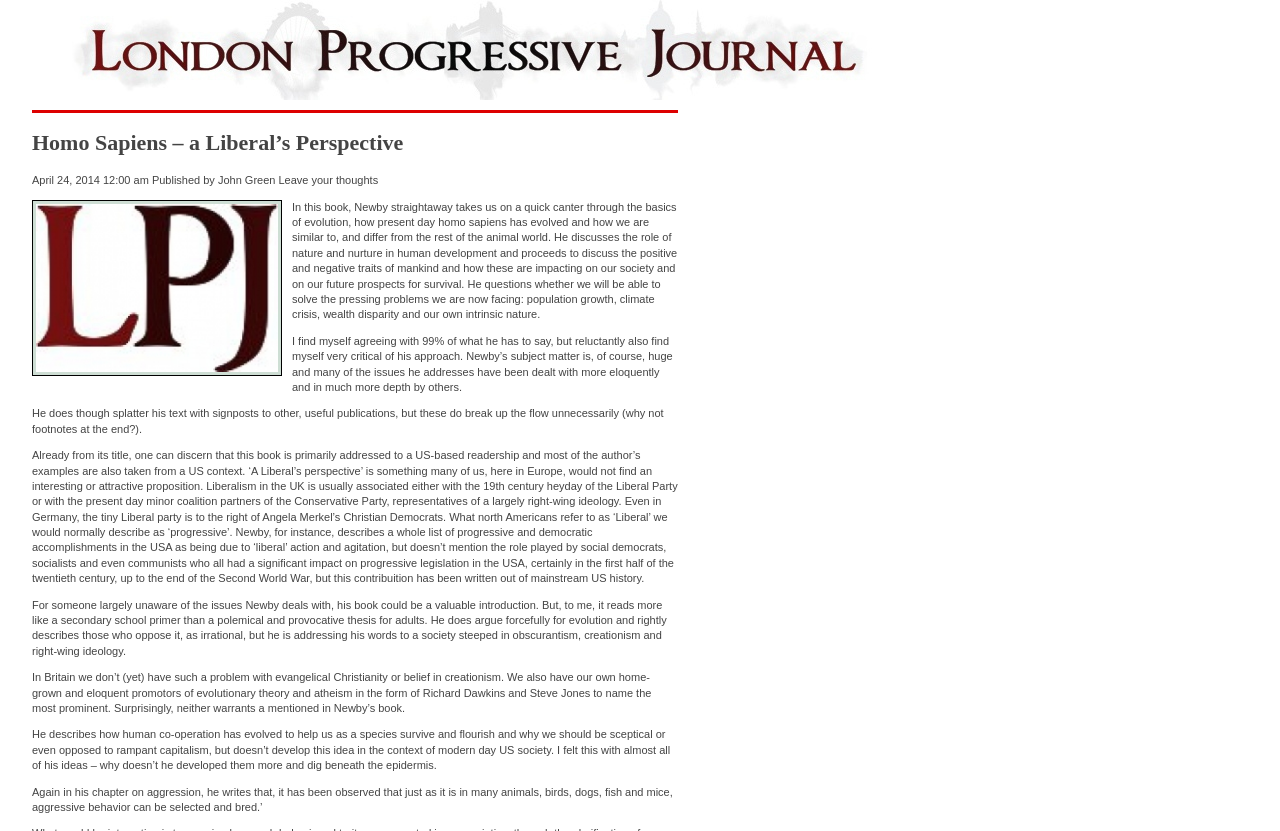Using the information in the image, could you please answer the following question in detail:
Who is the author of this article?

The author of this article is mentioned in the text as 'Published by John Green'.